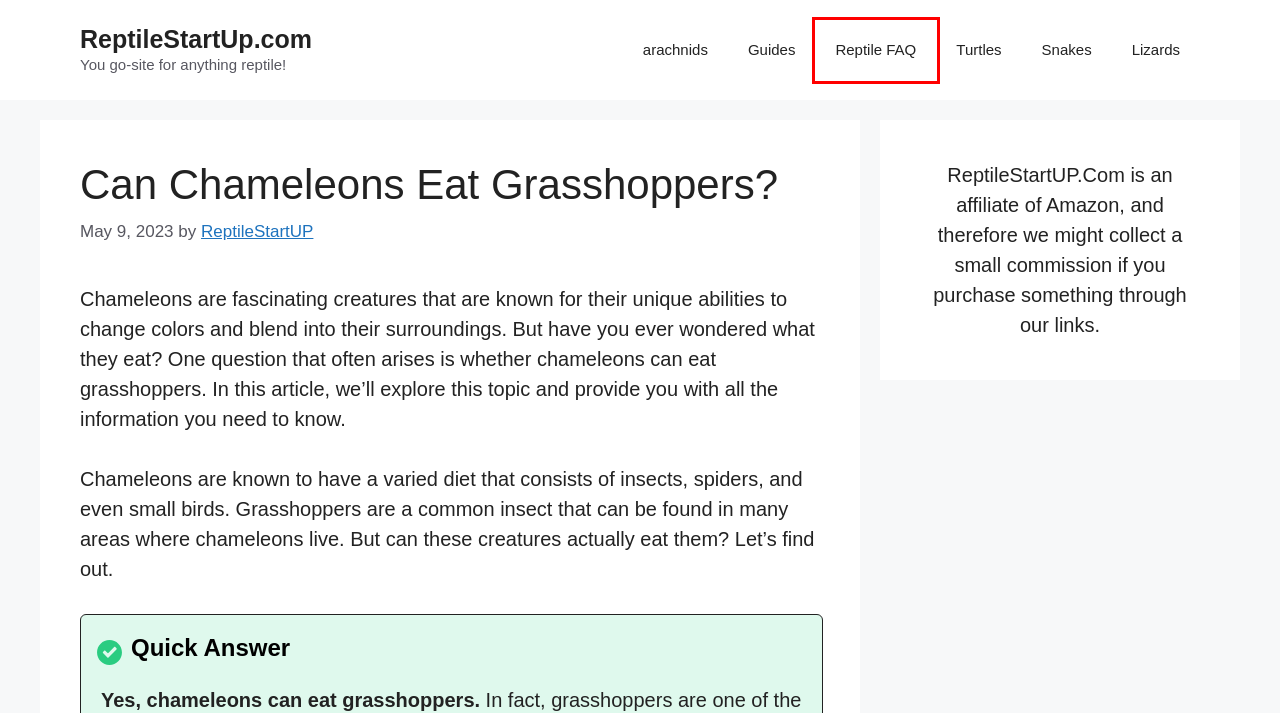You are provided with a screenshot of a webpage that includes a red rectangle bounding box. Please choose the most appropriate webpage description that matches the new webpage after clicking the element within the red bounding box. Here are the candidates:
A. Lizards - ReptileStartUp.com
B. arachnids - ReptileStartUp.com
C. Turtles - ReptileStartUp.com
D. Guides - ReptileStartUp.com
E. Snakes - ReptileStartUp.com
F. ReptileStartUp.com - You go-site for anything reptile!
G. ReptileStartUP - ReptileStartUp.com
H. Reptile FAQ - ReptileStartUp.com

H